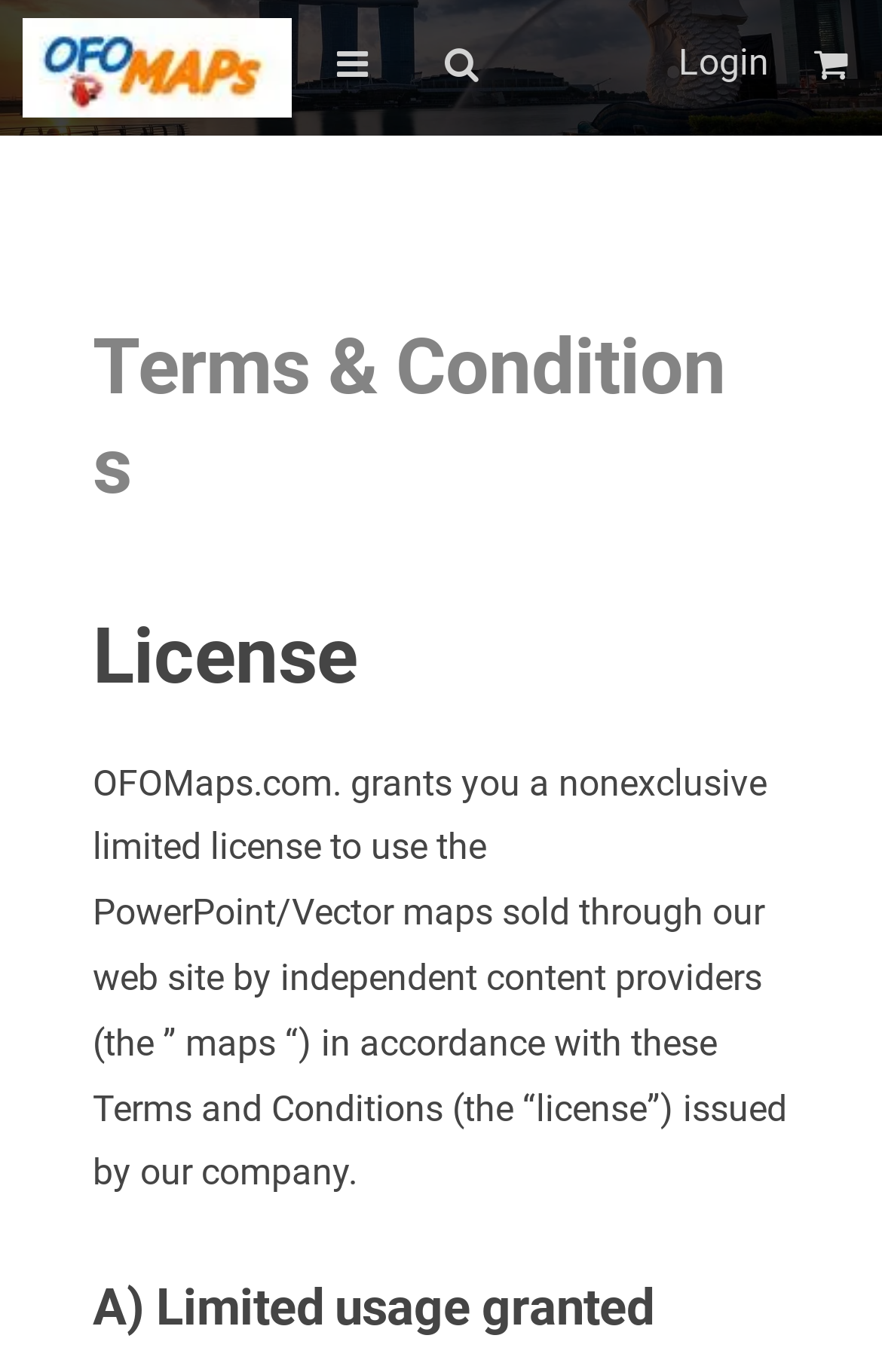Extract the bounding box coordinates for the UI element described by the text: "Login". The coordinates should be in the form of [left, top, right, bottom] with values between 0 and 1.

[0.769, 0.03, 0.872, 0.061]